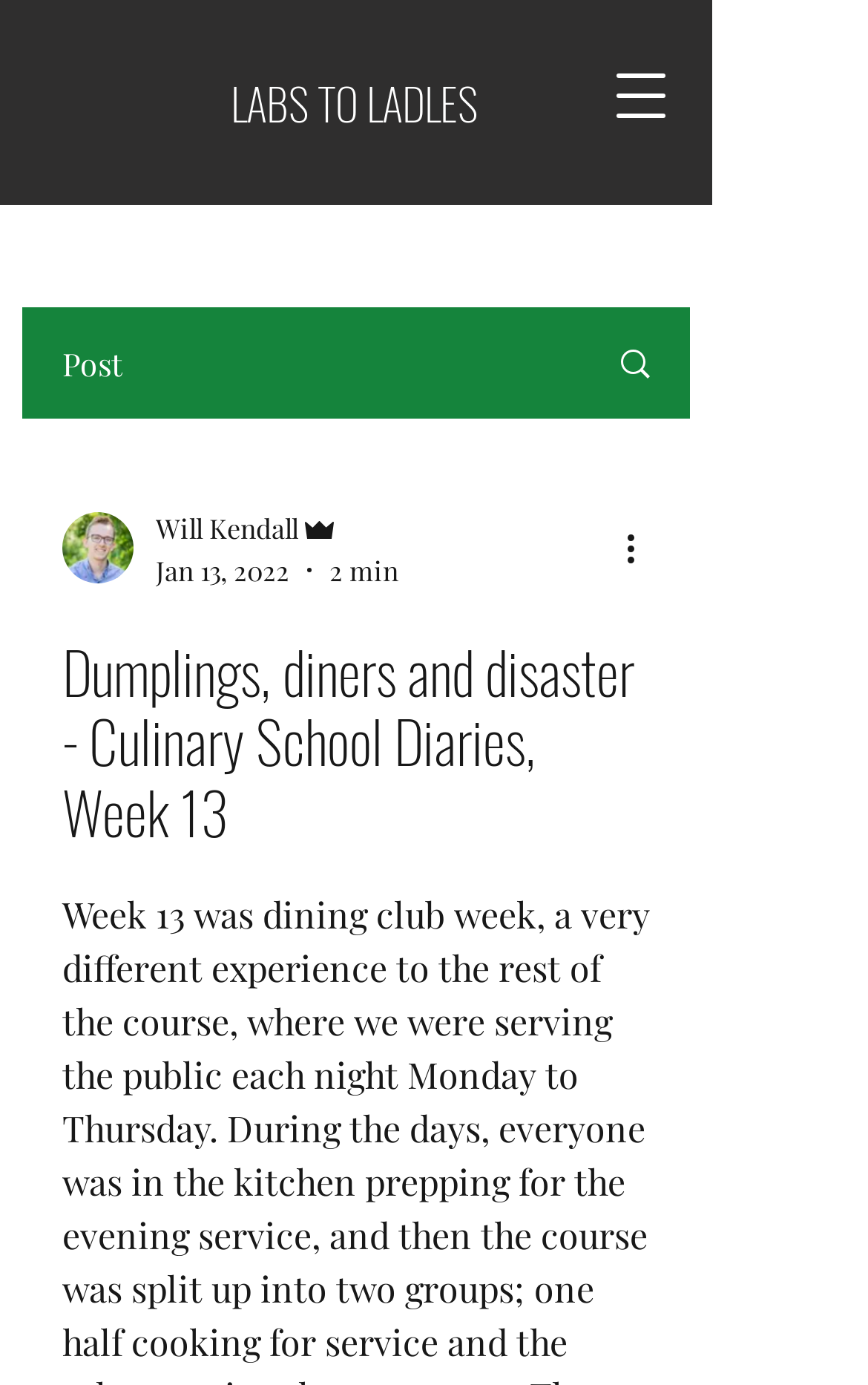What is the text above the writer's picture?
Kindly offer a comprehensive and detailed response to the question.

I found the text above the writer's picture by looking at the StaticText element with the text 'Post' which is located at [0.072, 0.247, 0.141, 0.278].